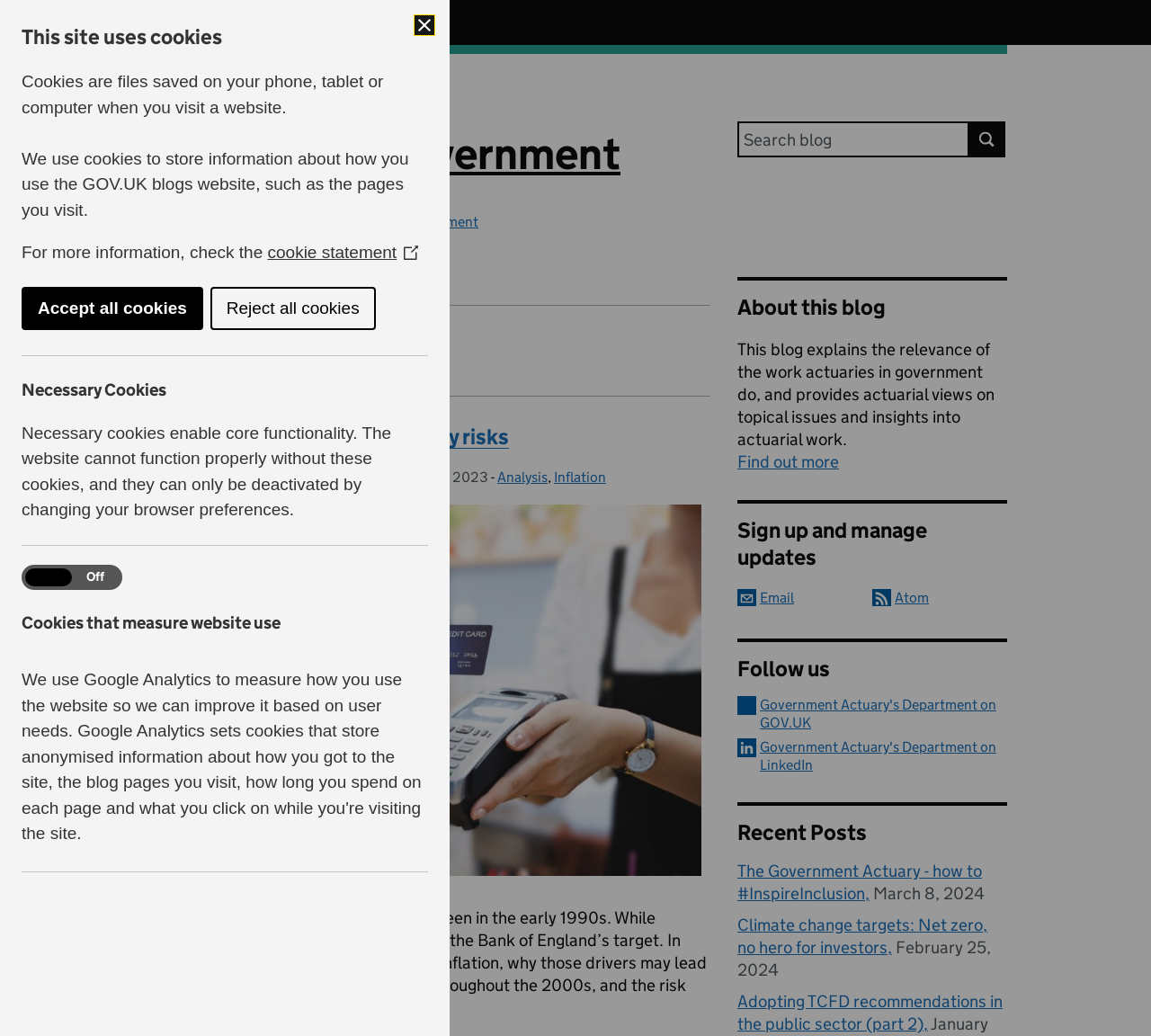Find and indicate the bounding box coordinates of the region you should select to follow the given instruction: "Follow Government Actuary's Department on LinkedIn".

[0.641, 0.713, 0.875, 0.747]